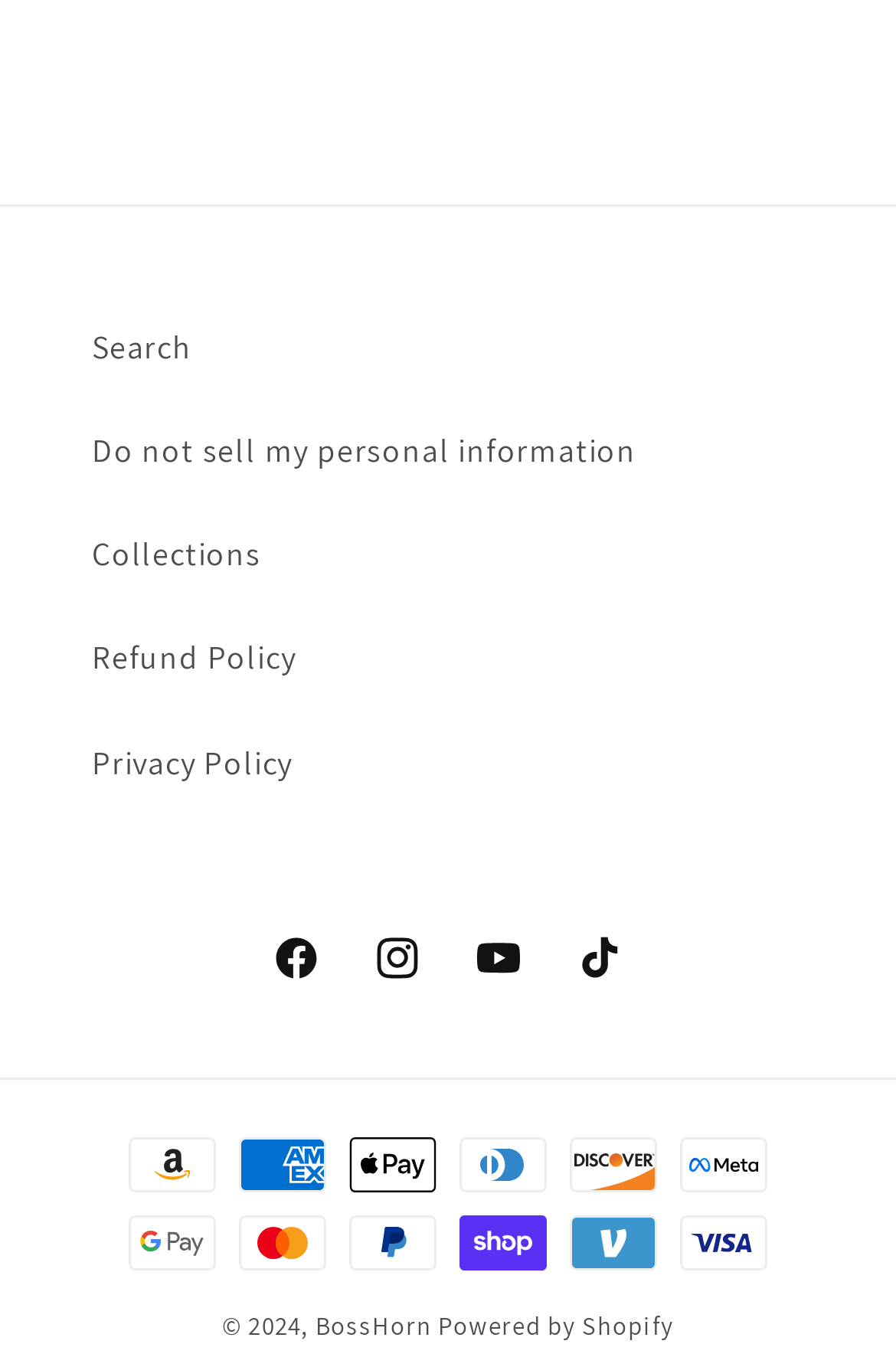Identify the bounding box coordinates for the UI element described as follows: "TikTok". Ensure the coordinates are four float numbers between 0 and 1, formatted as [left, top, right, bottom].

[0.613, 0.663, 0.726, 0.737]